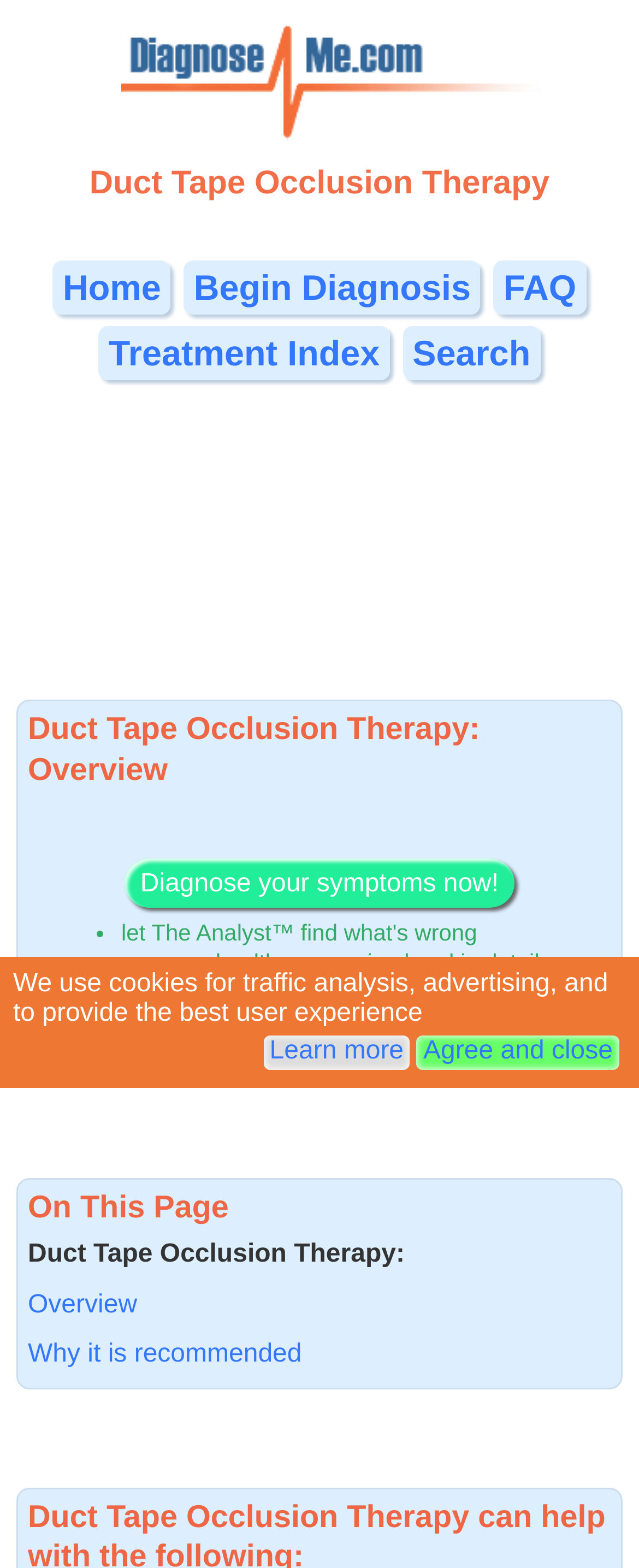Using a single word or phrase, answer the following question: 
What is the text of the call-to-action button?

Diagnose your symptoms now!